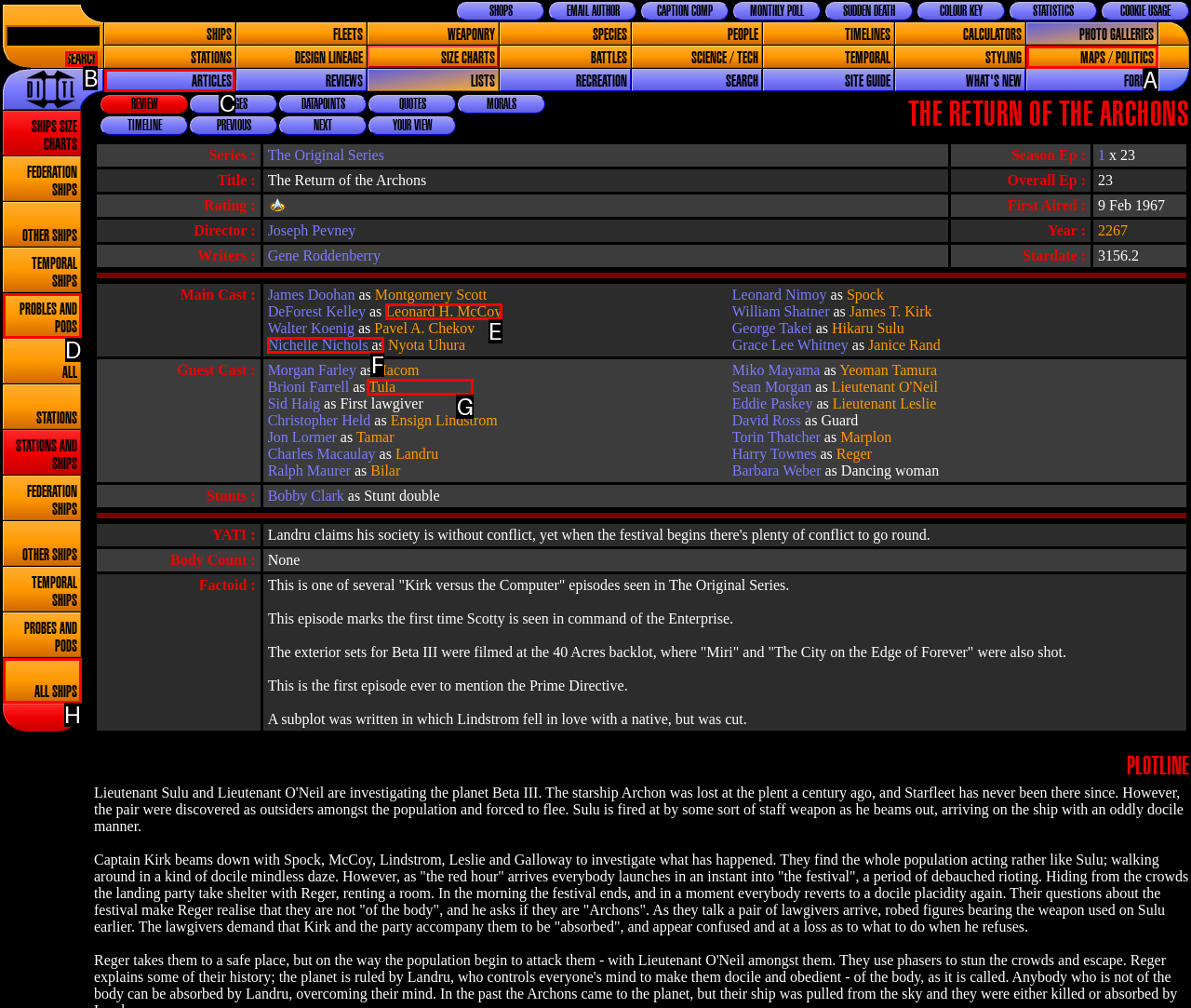Determine which letter corresponds to the UI element to click for this task: Search for something
Respond with the letter from the available options.

B